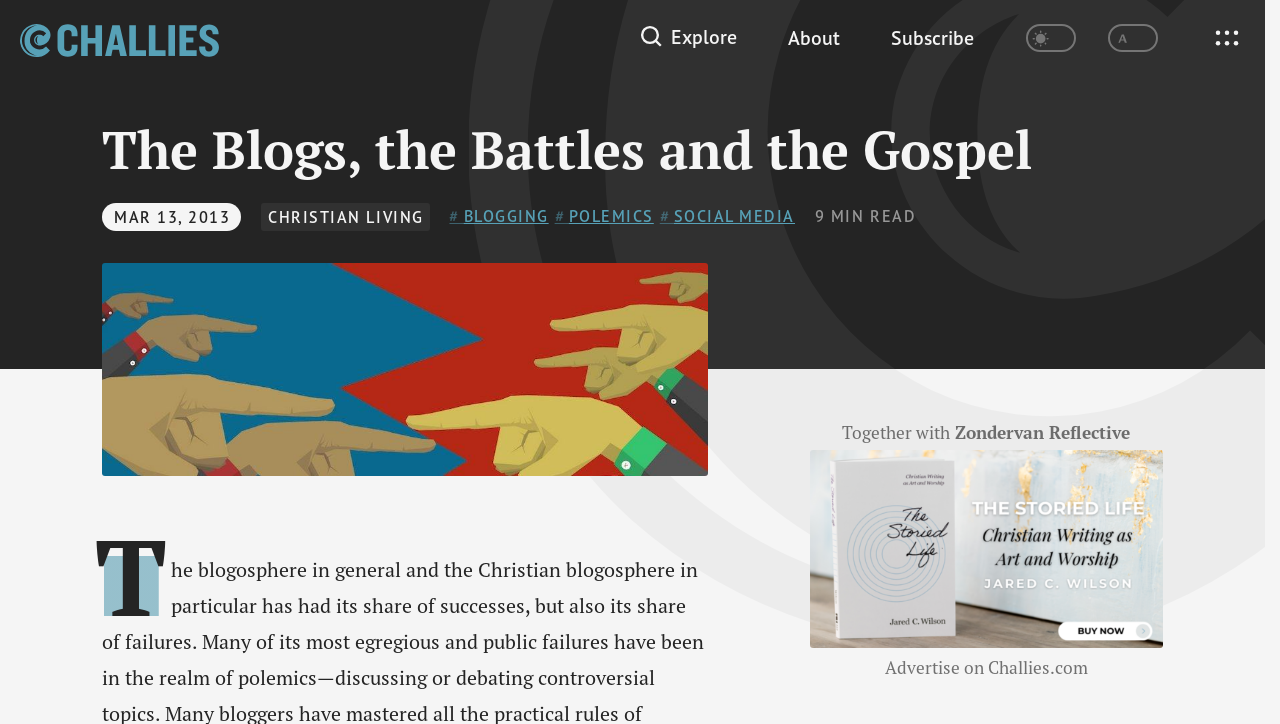What is the estimated reading time of the article?
Look at the screenshot and respond with one word or a short phrase.

9 MIN READ